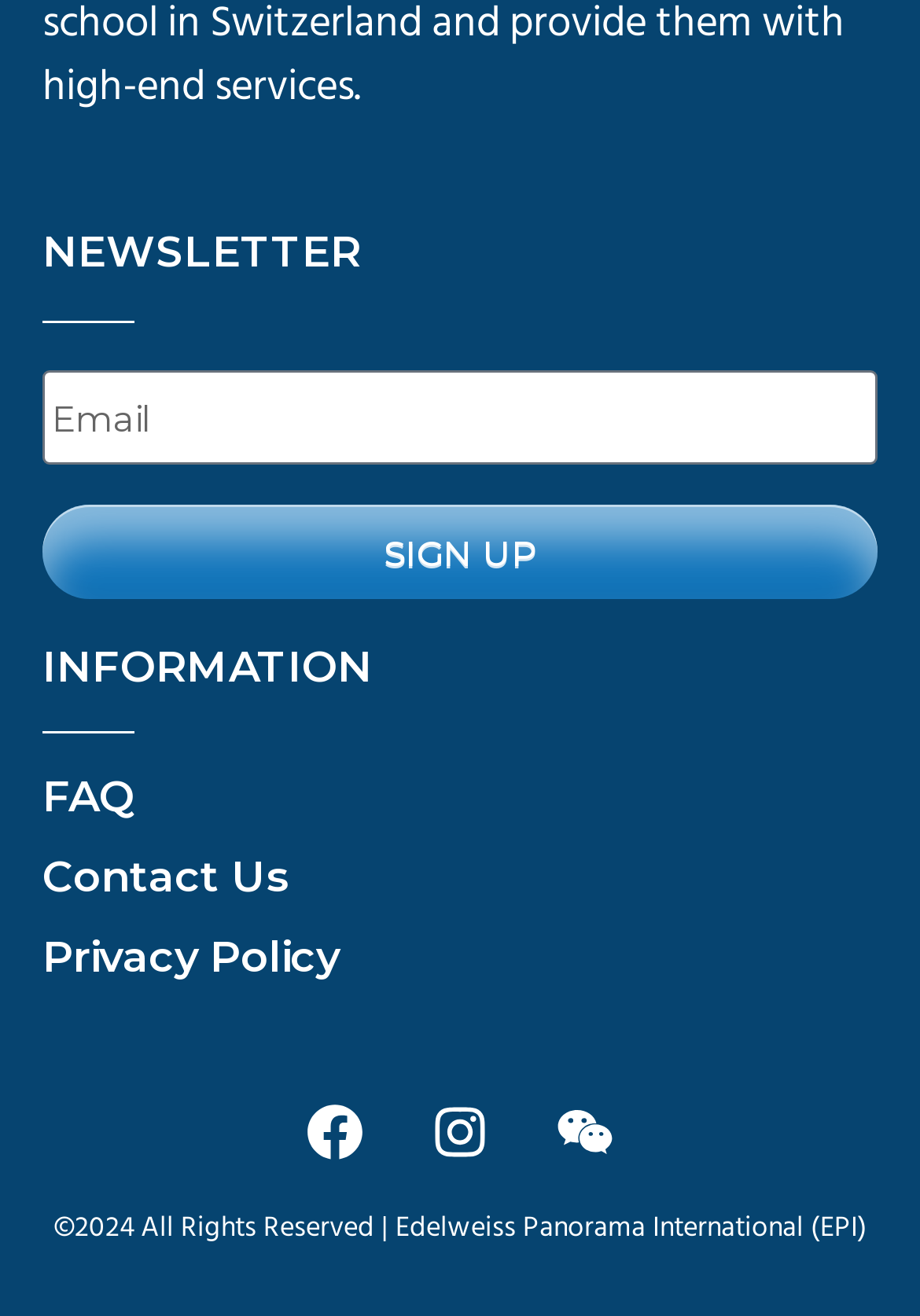What is the name of the company mentioned?
Answer with a single word or phrase, using the screenshot for reference.

Edelweiss Panorama International (EPI)